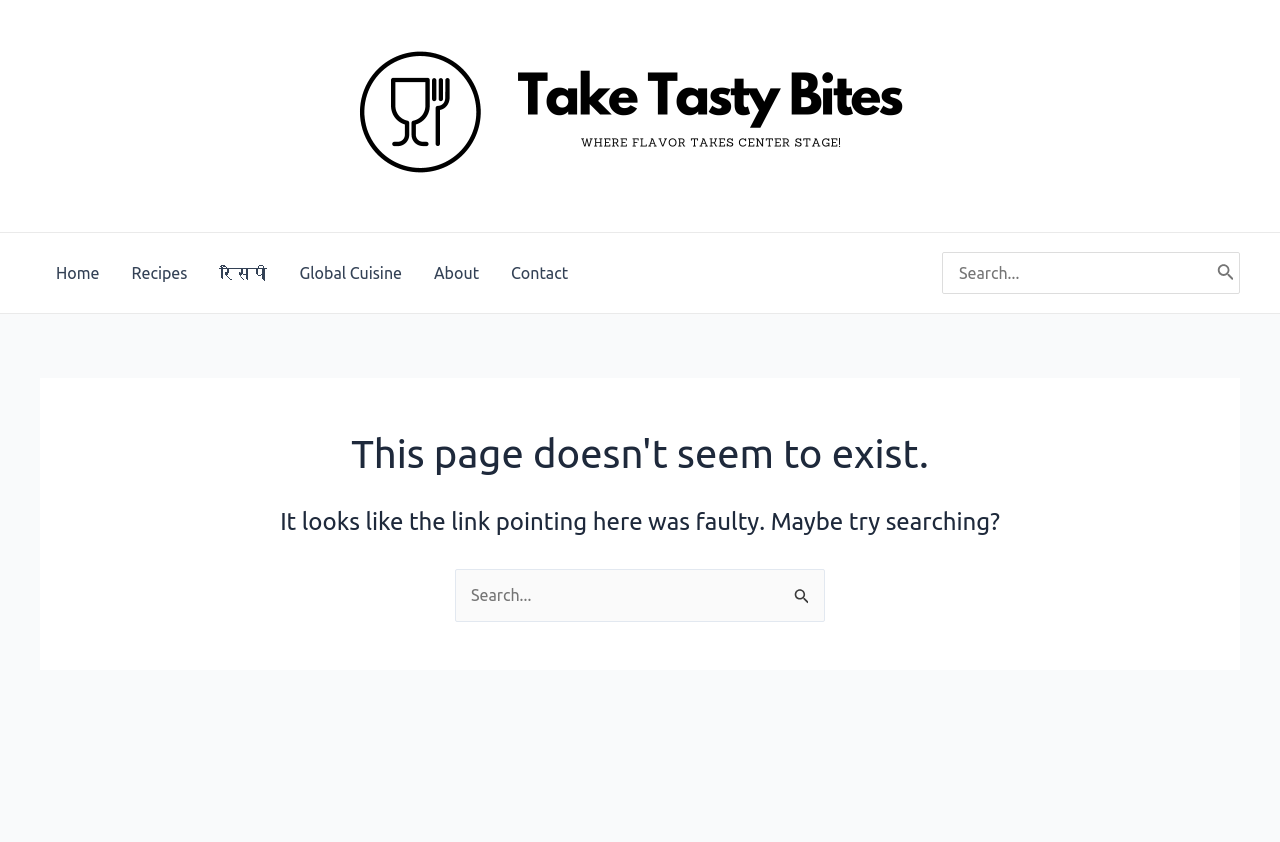What is the alternative action suggested for the error?
Using the information presented in the image, please offer a detailed response to the question.

The error message suggests that the user try searching, as indicated by the text 'It looks like the link pointing here was faulty. Maybe try searching?' which is displayed below the error message.